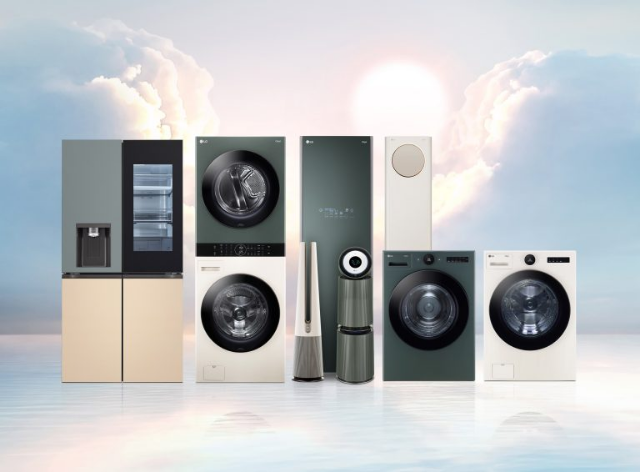What is the background of the image?
Based on the image, give a one-word or short phrase answer.

Soft clouds and sunlit horizon